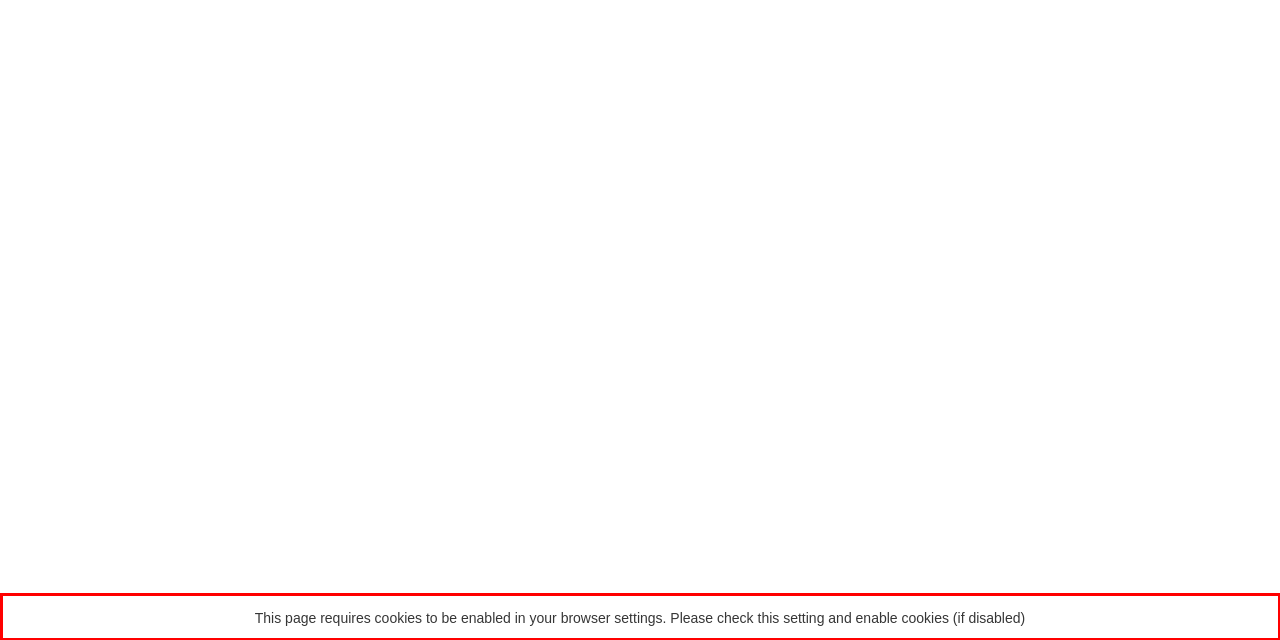Inspect the webpage screenshot that has a red bounding box and use OCR technology to read and display the text inside the red bounding box.

This page requires cookies to be enabled in your browser settings. Please check this setting and enable cookies (if disabled)